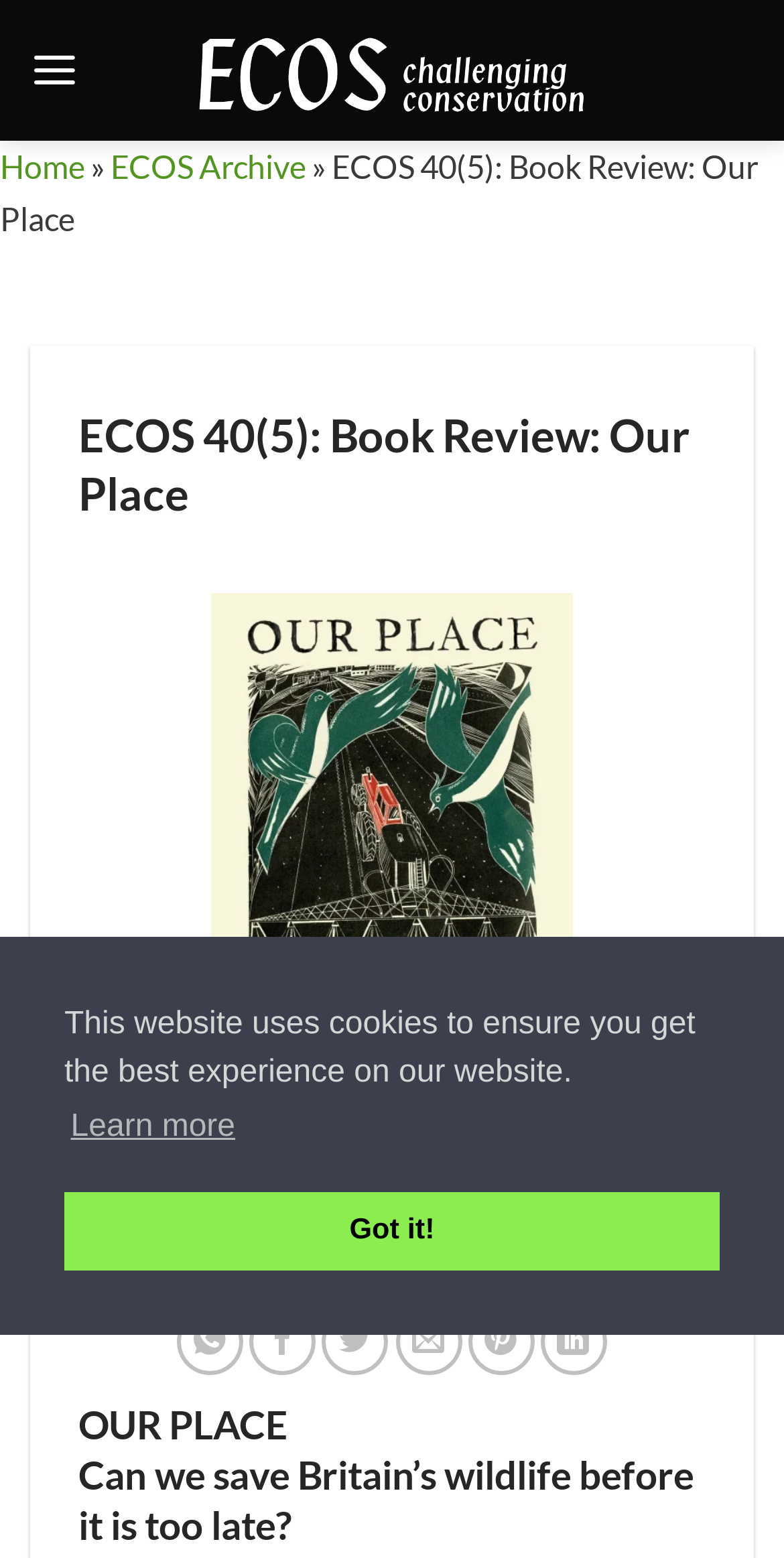Give the bounding box coordinates for the element described by: "Got it!".

[0.082, 0.765, 0.918, 0.815]